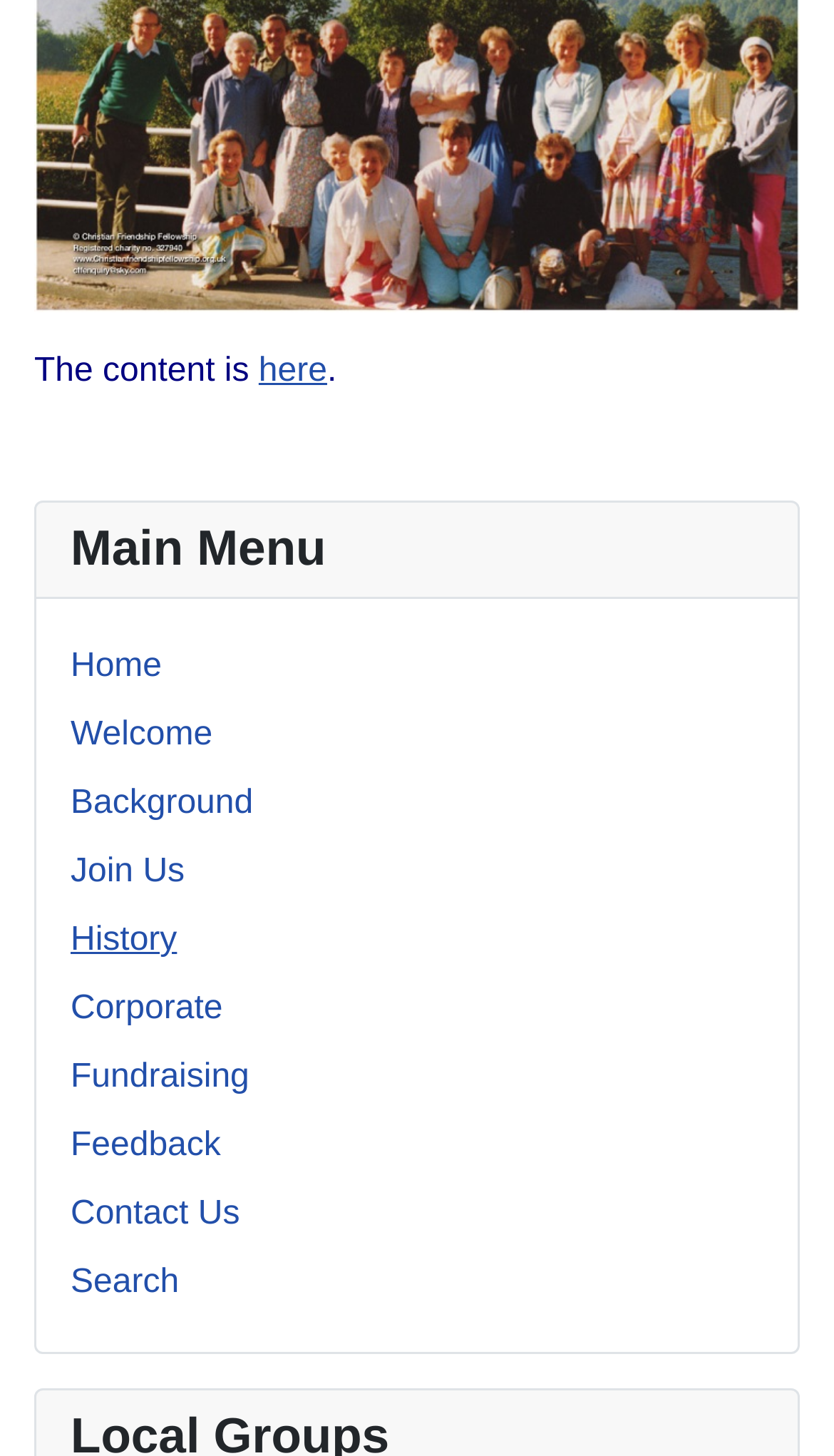Given the description: "Feedback", determine the bounding box coordinates of the UI element. The coordinates should be formatted as four float numbers between 0 and 1, [left, top, right, bottom].

[0.085, 0.774, 0.265, 0.799]